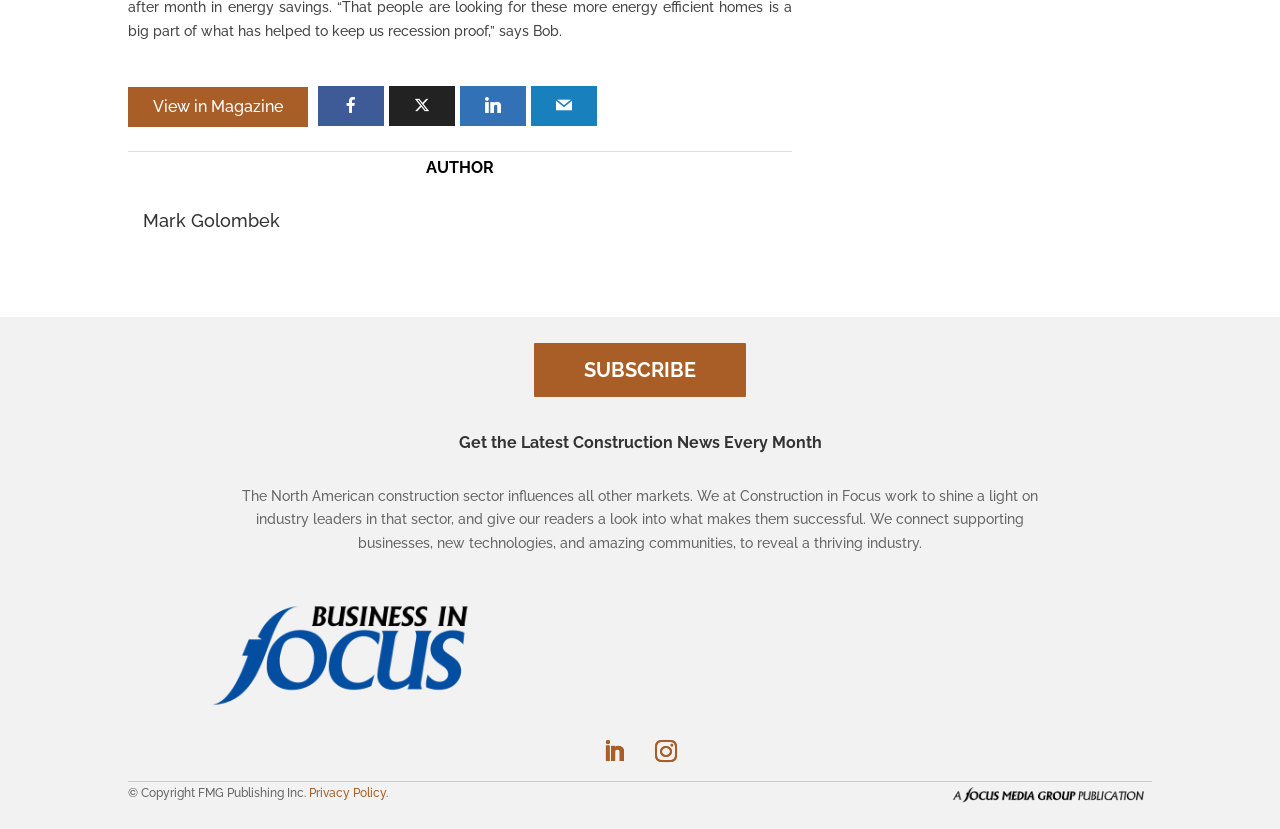Provide the bounding box coordinates of the HTML element described by the text: "Mark Golombek". The coordinates should be in the format [left, top, right, bottom] with values between 0 and 1.

[0.112, 0.254, 0.219, 0.279]